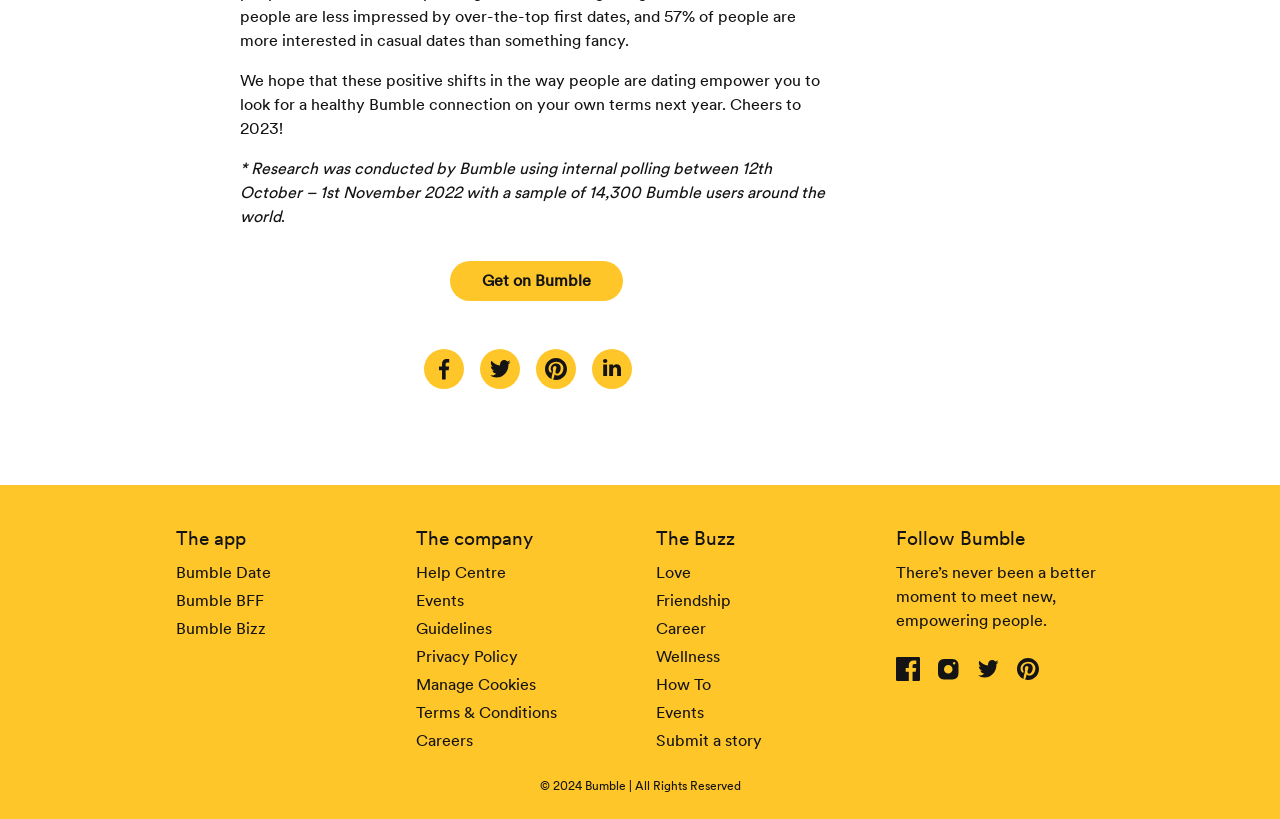Please specify the bounding box coordinates of the element that should be clicked to execute the given instruction: 'Share With Facebook'. Ensure the coordinates are four float numbers between 0 and 1, expressed as [left, top, right, bottom].

[0.331, 0.426, 0.362, 0.475]